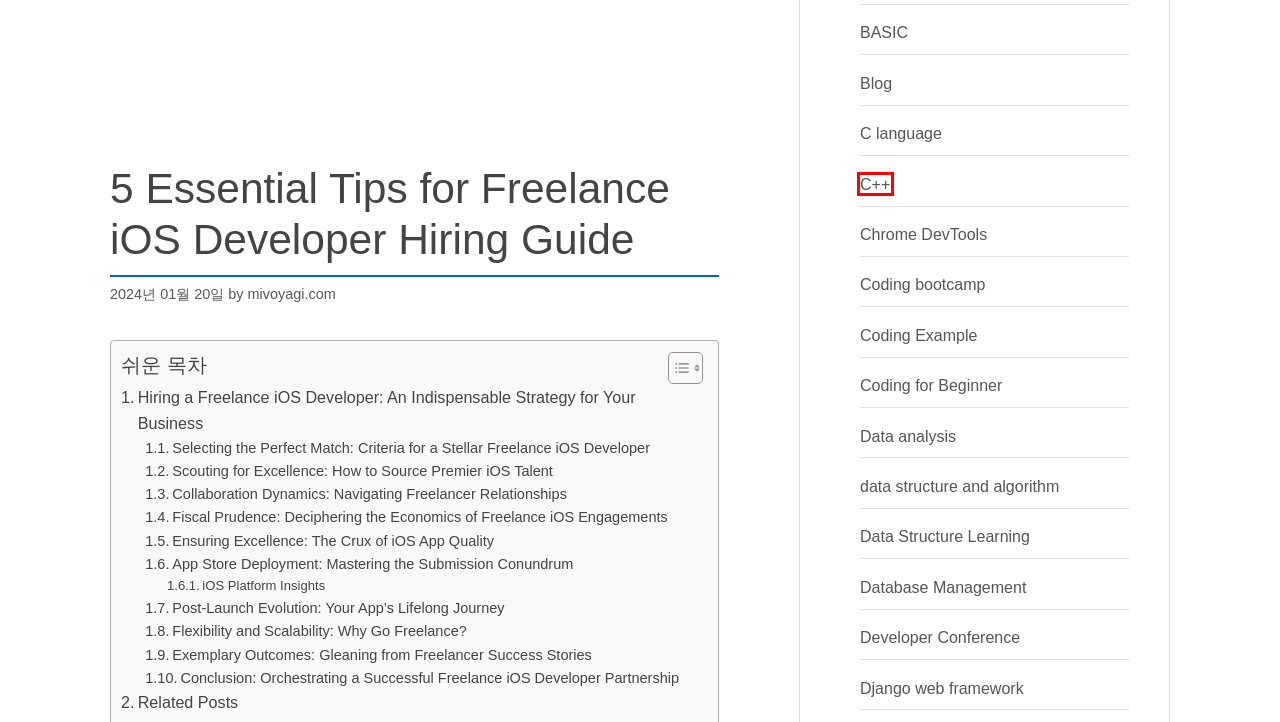You have received a screenshot of a webpage with a red bounding box indicating a UI element. Please determine the most fitting webpage description that matches the new webpage after clicking on the indicated element. The choices are:
A. Developer Conference - The world of code
B. C language - The world of code
C. Chrome DevTools - The world of code
D. C++ - The world of code
E. Coding bootcamp - The world of code
F. Coding for Beginner - The world of code
G. BASIC - The world of code
H. Data Structure Learning - The world of code

D